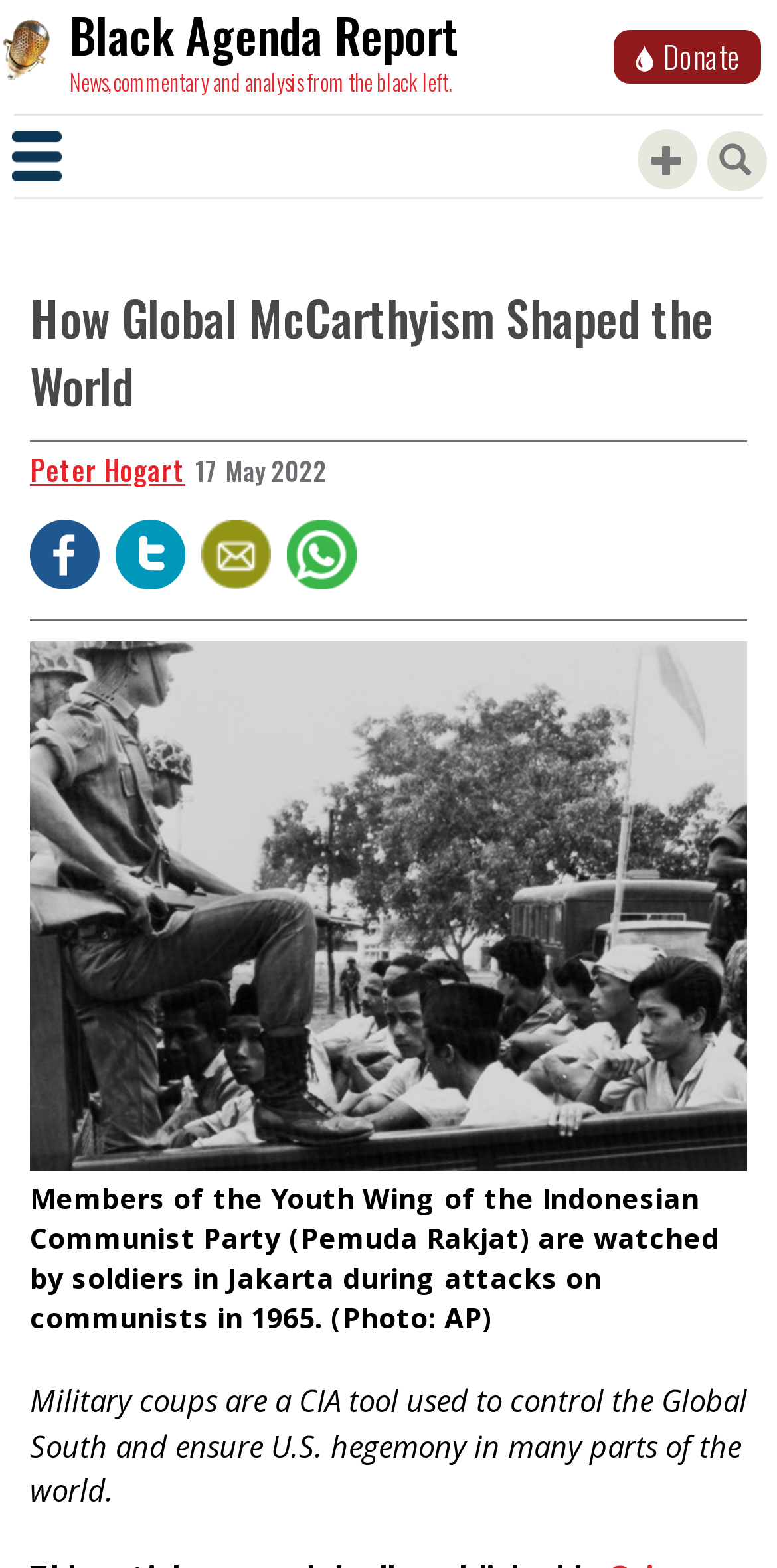How many social media links are there?
Give a detailed response to the question by analyzing the screenshot.

There are four social media links, represented by images, below the title of the article. These links are likely to Facebook, Twitter, Instagram, and LinkedIn, although the exact platforms are not specified.